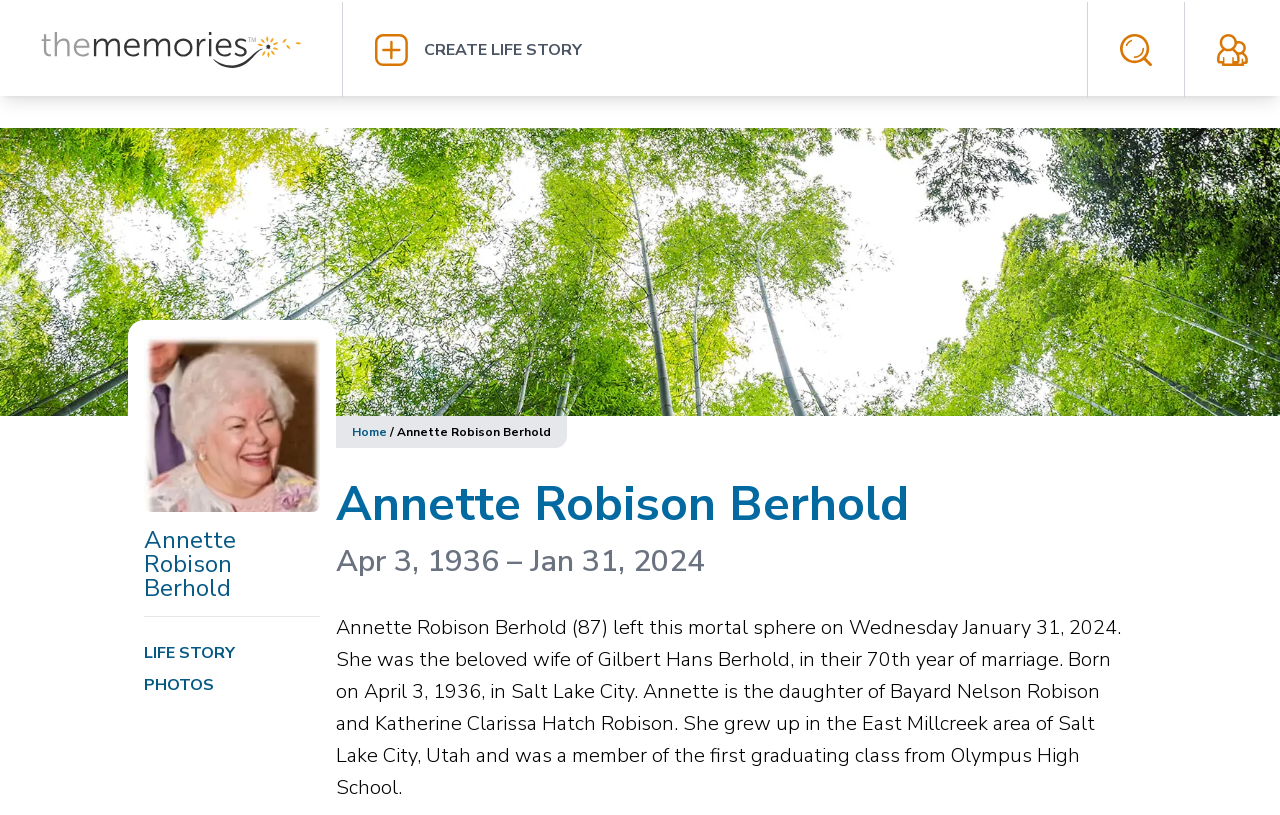What is the date of birth of Annette Robison Berhold?
Refer to the image and give a detailed answer to the query.

I found the answer by reading the text in the heading element that says 'Apr 3, 1936 –Jan 31, 2024', which indicates the birth and death dates of Annette Robison Berhold.